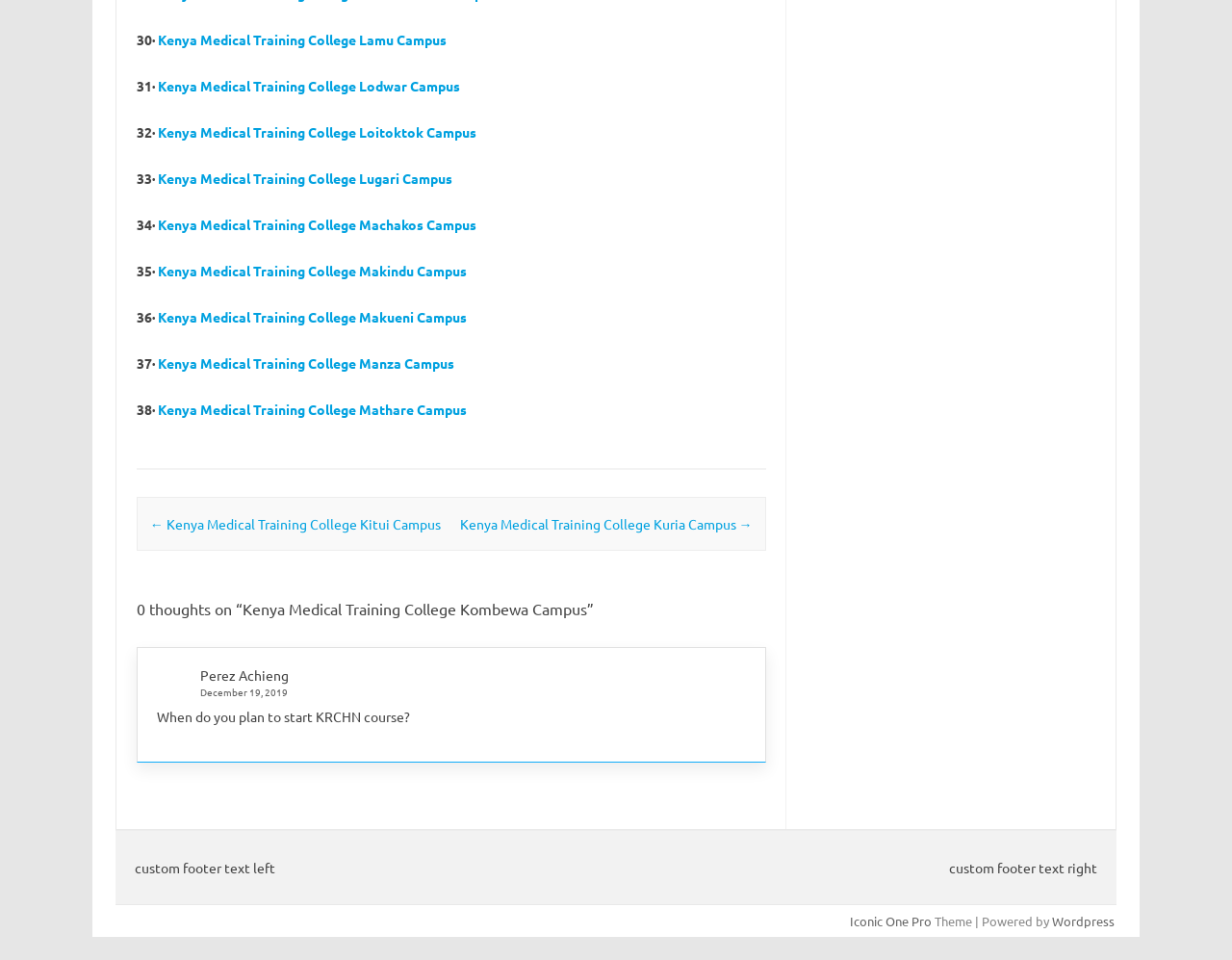What is the name of the college campus?
Could you answer the question in a detailed manner, providing as much information as possible?

Based on the links provided on the webpage, it appears that the webpage is listing different campuses of the Kenya Medical Training College. The names of the campuses are 'Kenya Medical Training College Lamu Campus', 'Kenya Medical Training College Lodwar Campus', and so on.